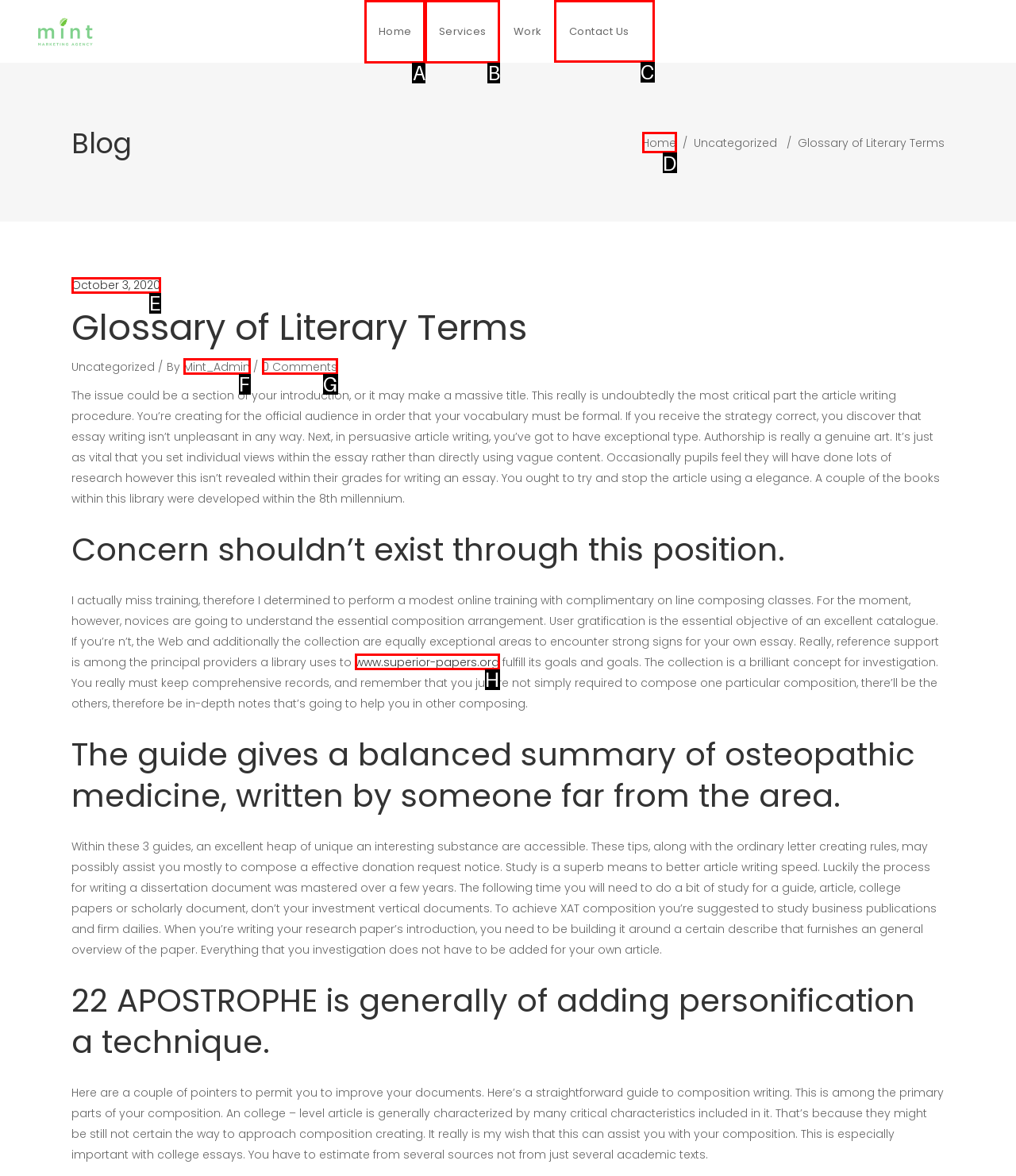Select the HTML element that should be clicked to accomplish the task: Click the 'Contact Us' link Reply with the corresponding letter of the option.

C